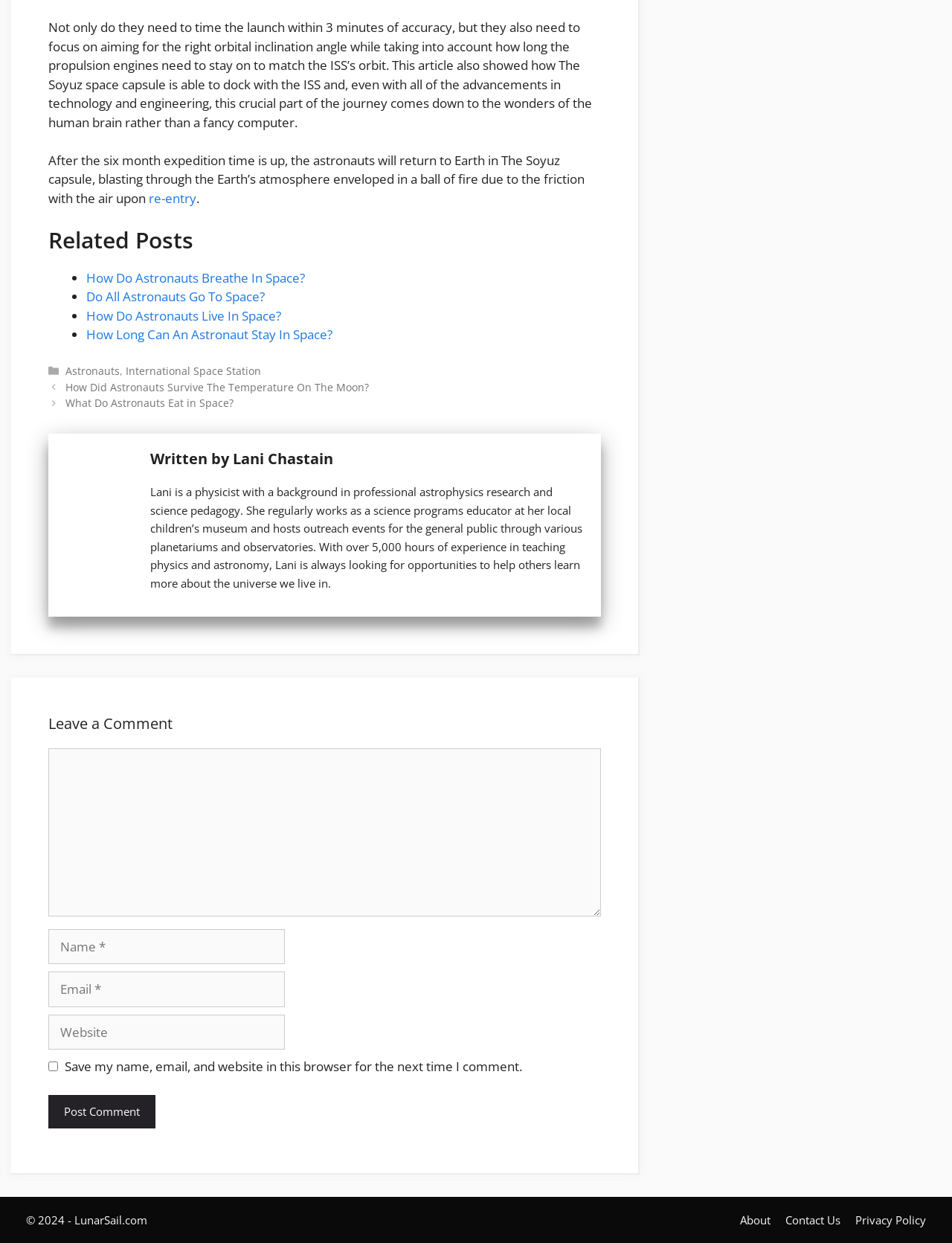What is the name of the website?
Refer to the image and respond with a one-word or short-phrase answer.

LunarSail.com